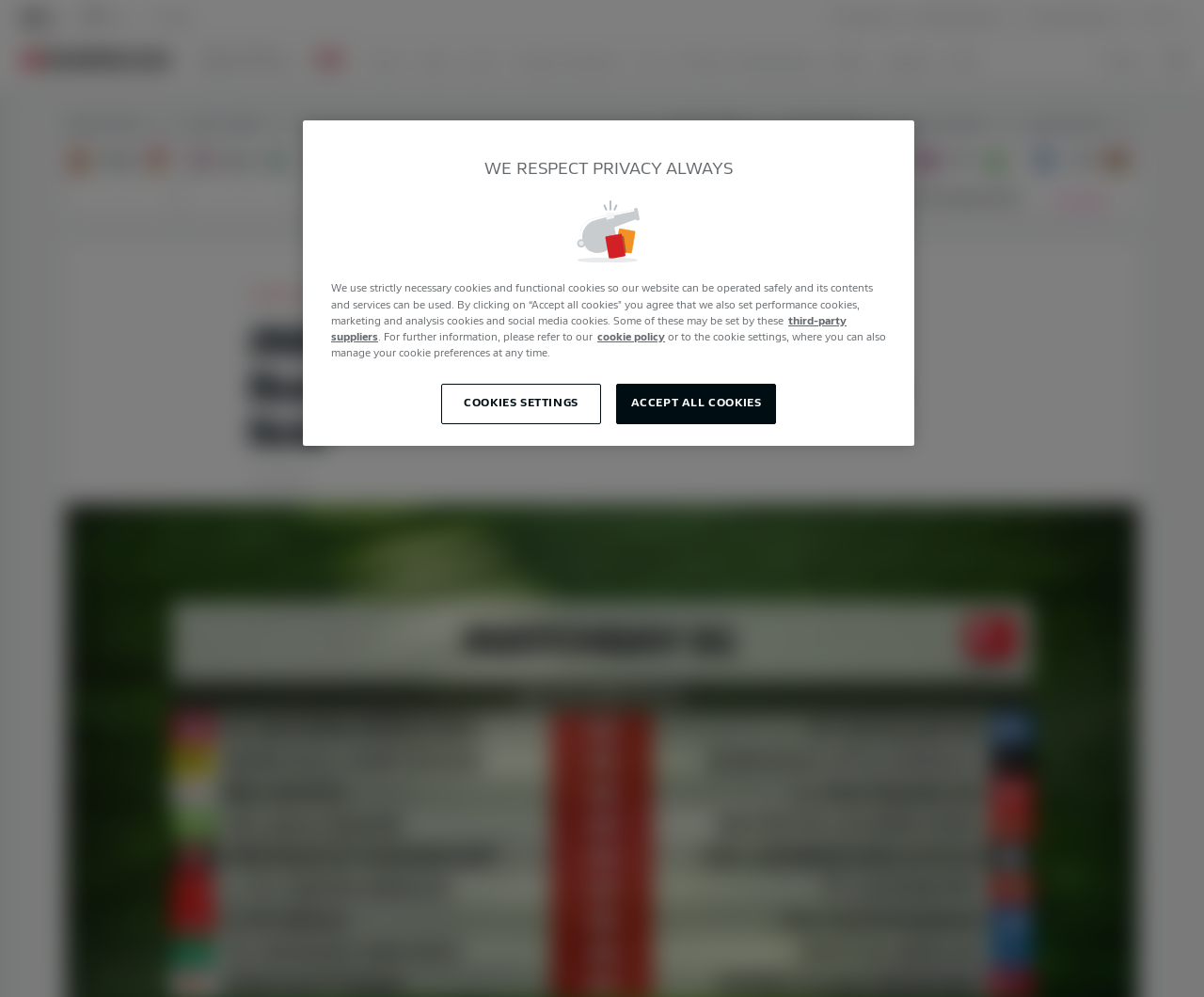Using the details from the image, please elaborate on the following question: How many fixtures are listed on the webpage?

I counted the number of links with fixture information, such as 'FC Augsburg 0 1 VfB Stuttgart', and found that there are 8 fixtures listed on the webpage.